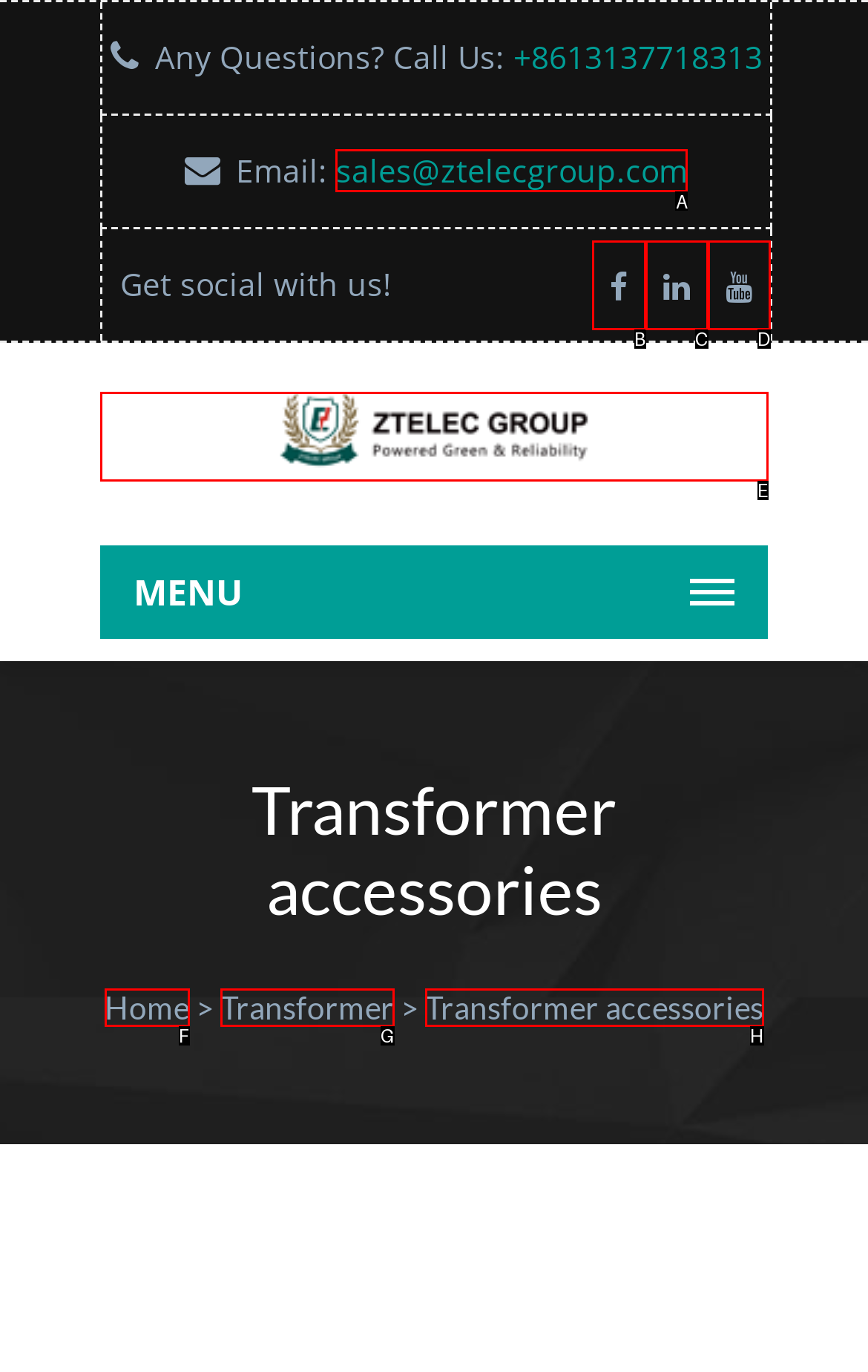Show which HTML element I need to click to perform this task: Visit About Us Answer with the letter of the correct choice.

None